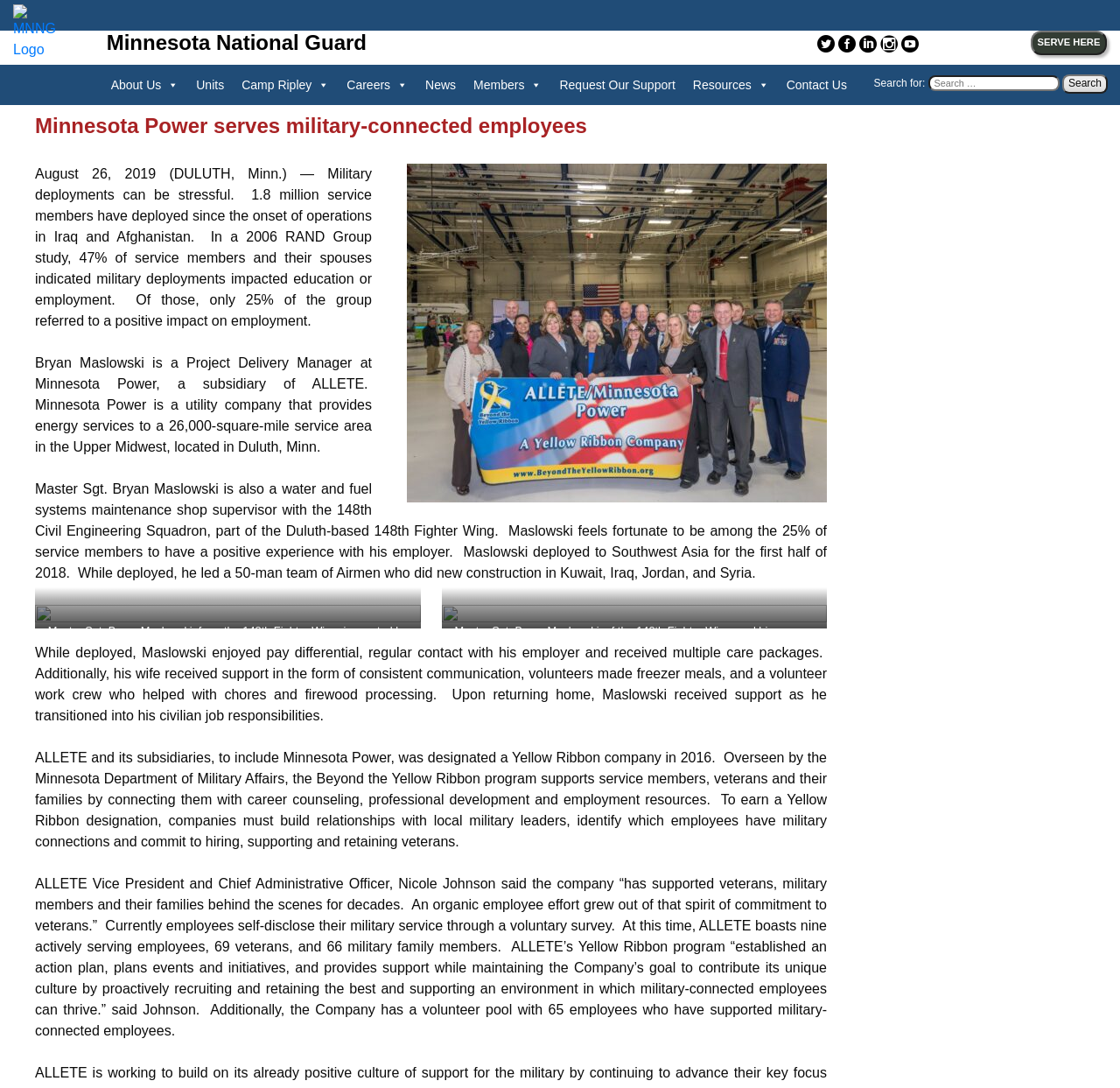Please predict the bounding box coordinates of the element's region where a click is necessary to complete the following instruction: "Read more about 'Camp Ripley'". The coordinates should be represented by four float numbers between 0 and 1, i.e., [left, top, right, bottom].

[0.208, 0.062, 0.302, 0.094]